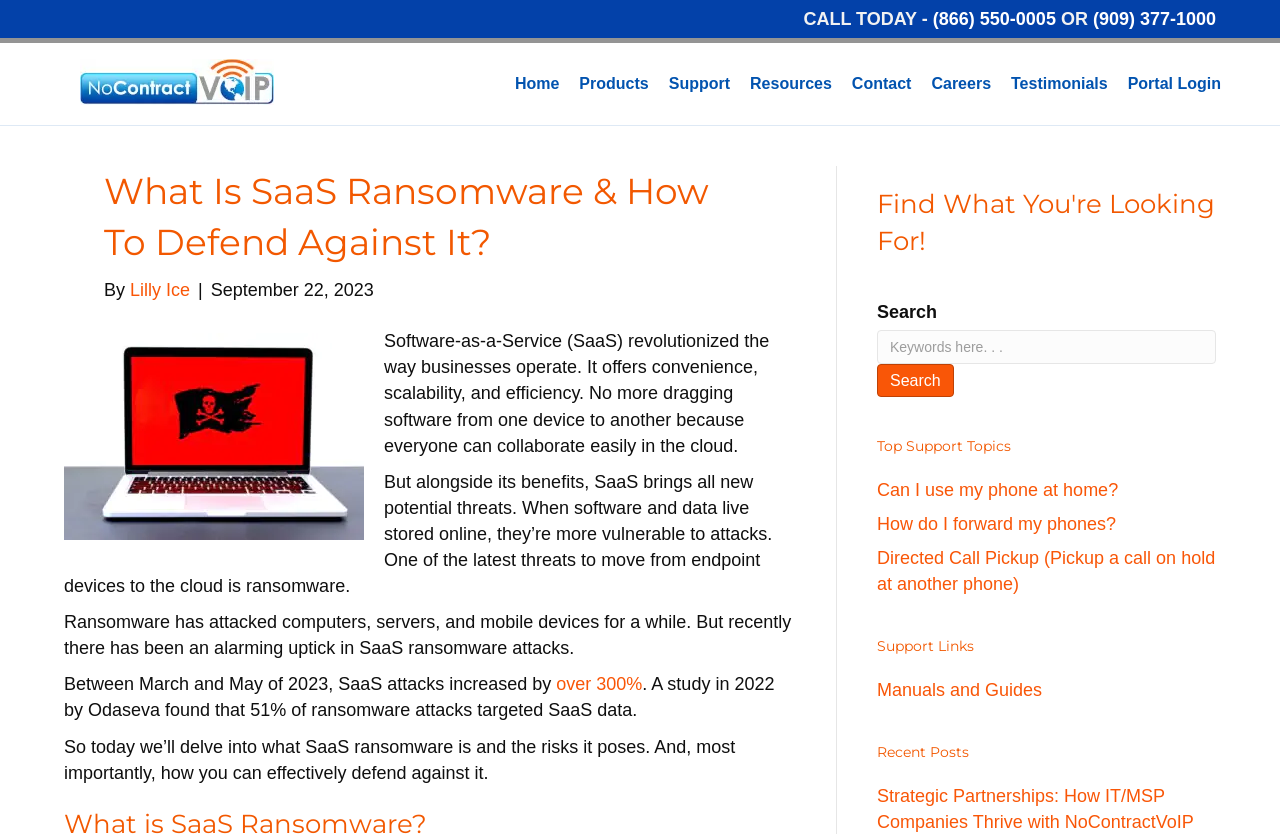What is the search function for?
Please provide a single word or phrase based on the screenshot.

Find What You're Looking For!